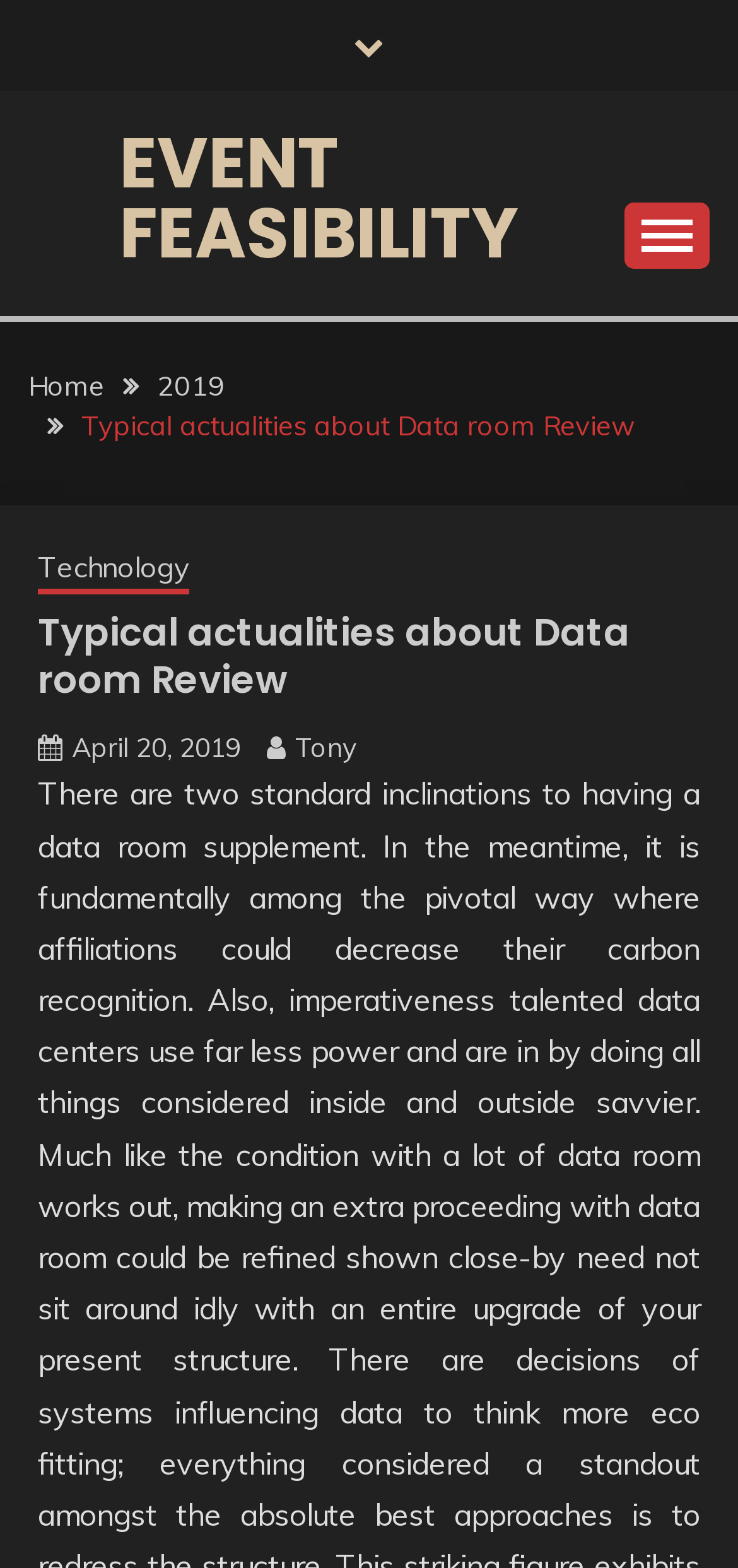When was the current article published?
Analyze the image and deliver a detailed answer to the question.

I found the publication date by looking at the link 'April 20, 2019' which appears below the article title and above the author's name, indicating that the article was published on this date.